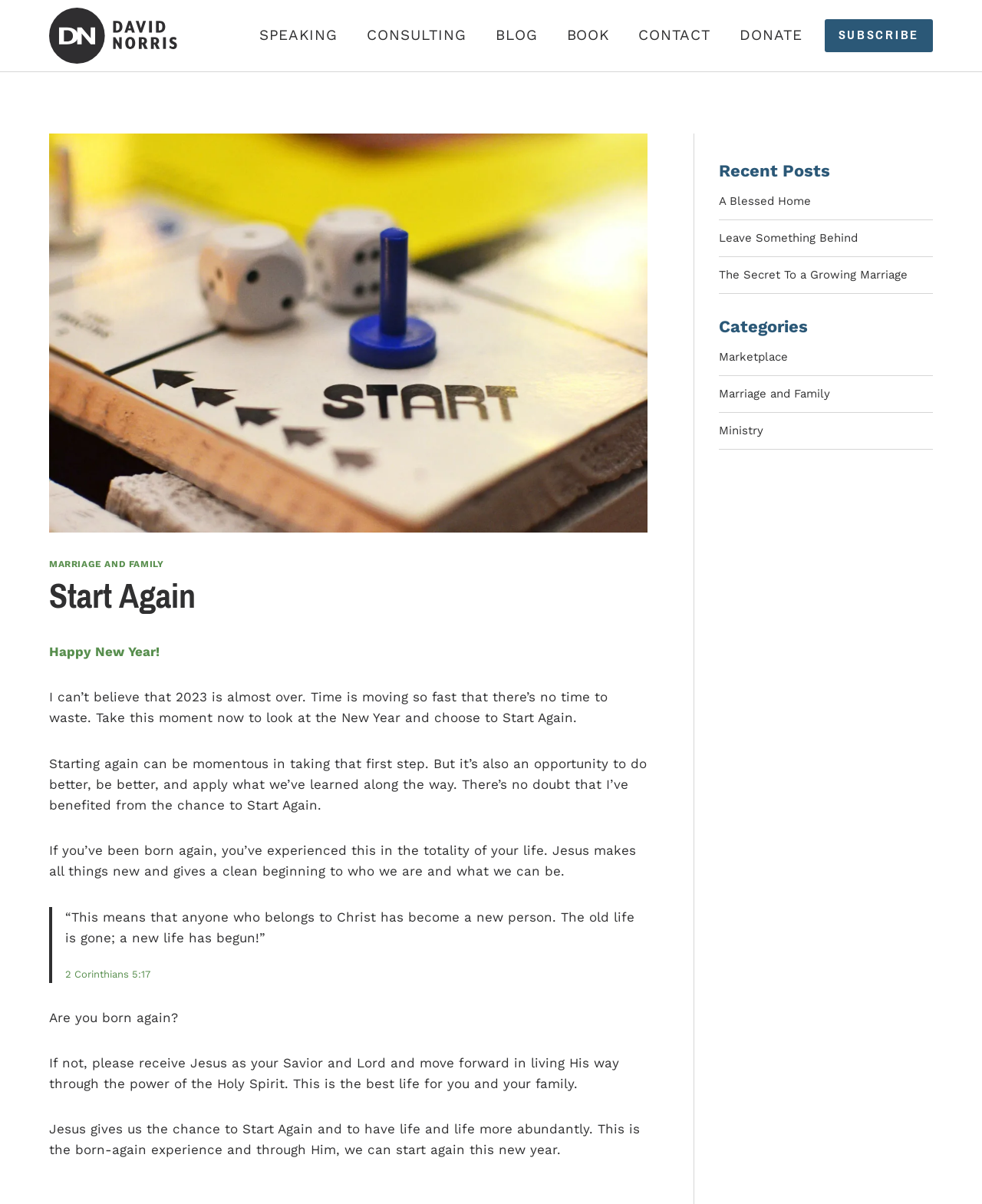Could you specify the bounding box coordinates for the clickable section to complete the following instruction: "View the 'POPULAR ARTICLES'"?

None